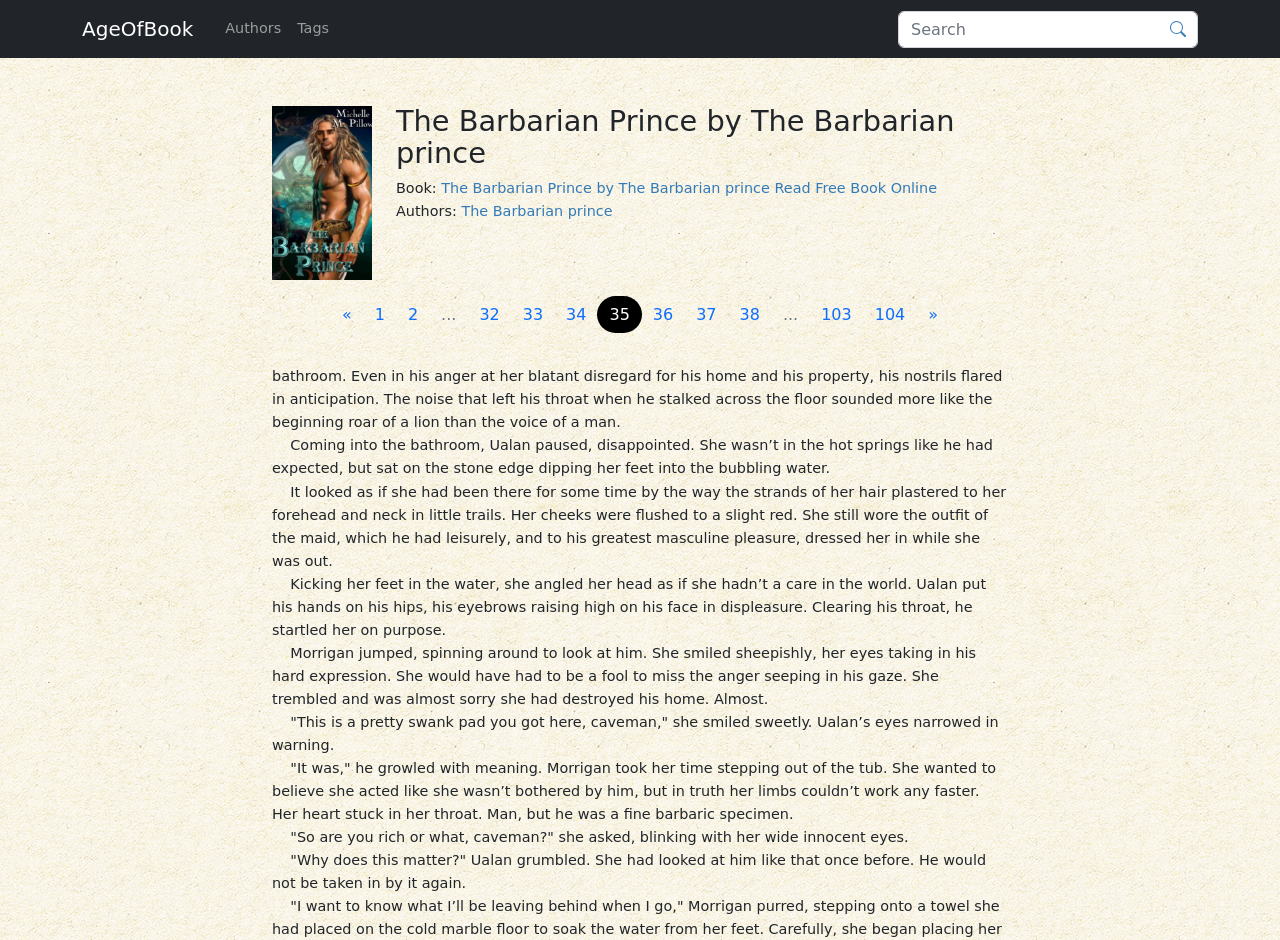Locate the bounding box coordinates of the UI element described by: "103". The bounding box coordinates should consist of four float numbers between 0 and 1, i.e., [left, top, right, bottom].

[0.632, 0.315, 0.675, 0.355]